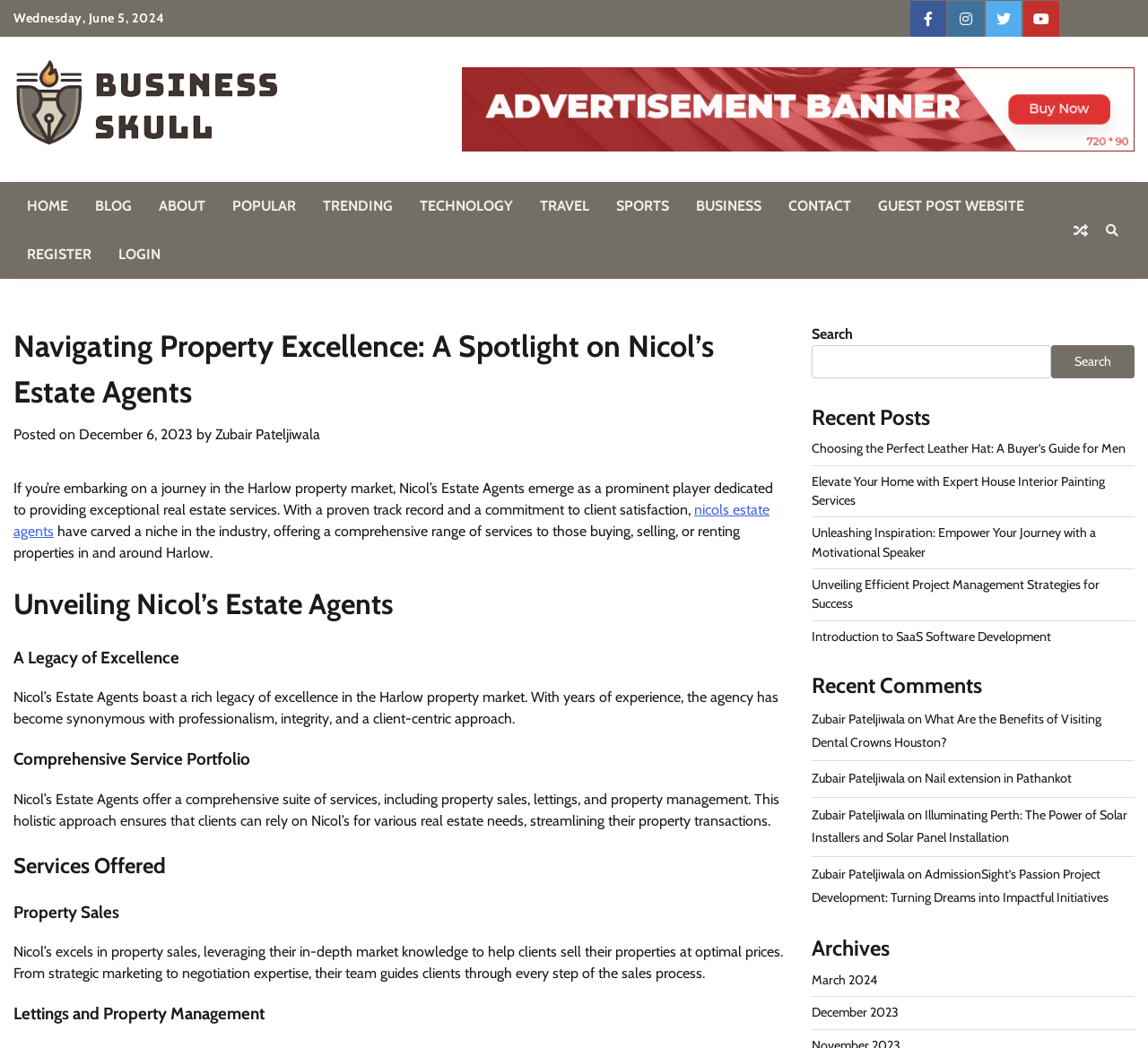From the webpage screenshot, predict the bounding box of the UI element that matches this description: "Nail extension in Pathankot".

[0.805, 0.735, 0.934, 0.75]